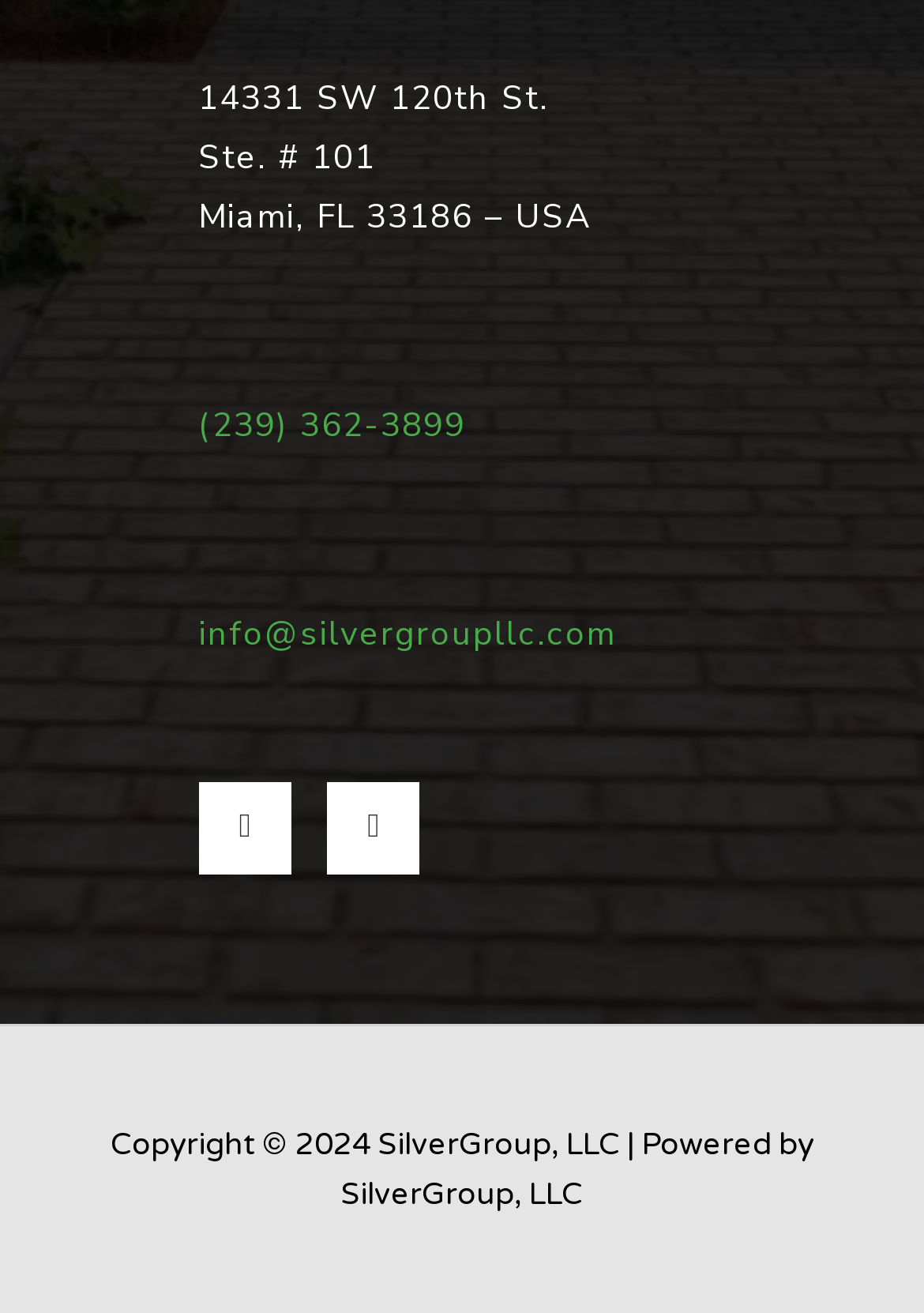Refer to the image and provide an in-depth answer to the question: 
What social media platforms are linked?

I found the social media links by looking at the link elements that contain the Facebook and Instagram icons, which are located at the bottom of the webpage.